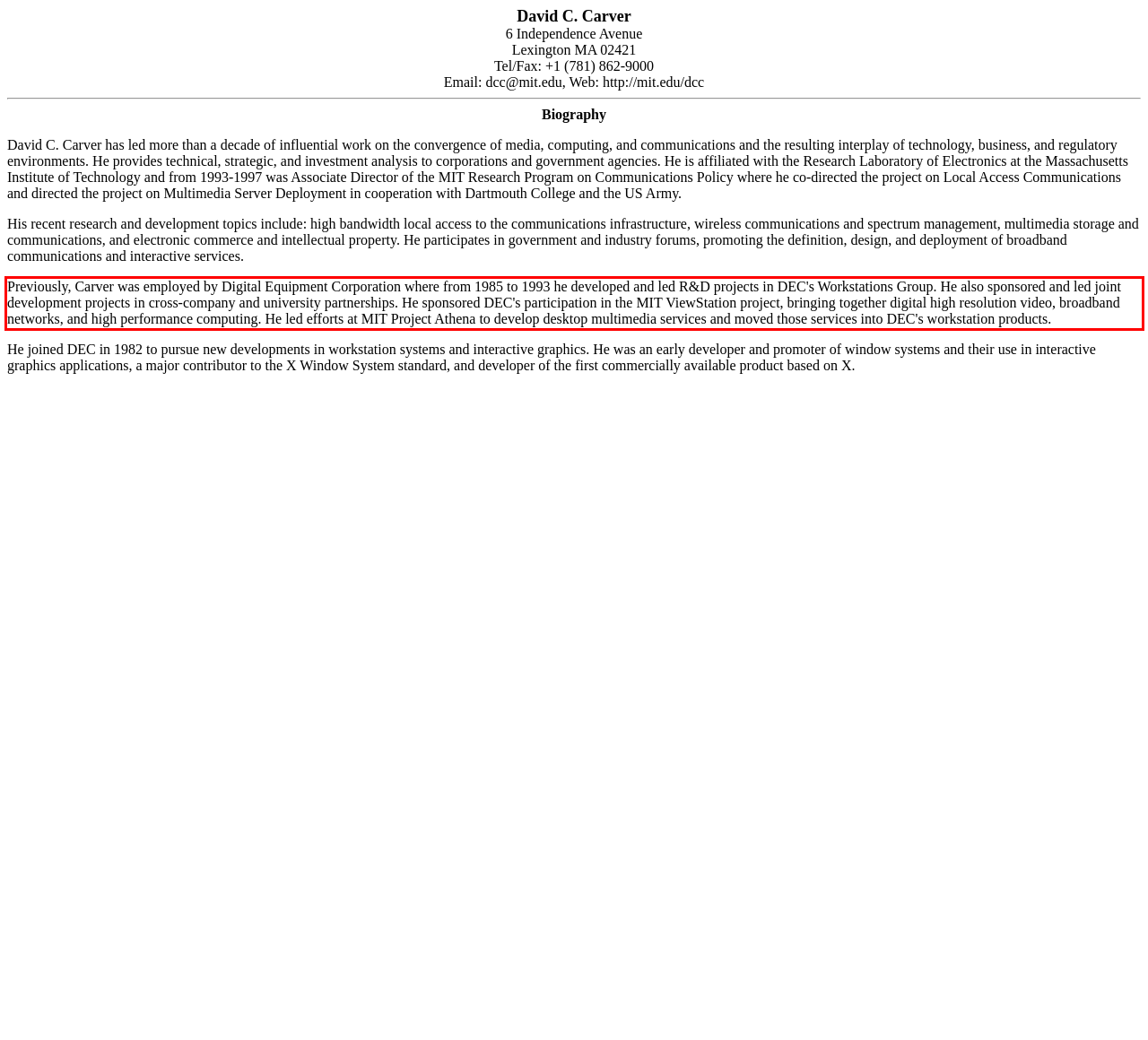Given a webpage screenshot with a red bounding box, perform OCR to read and deliver the text enclosed by the red bounding box.

Previously, Carver was employed by Digital Equipment Corporation where from 1985 to 1993 he developed and led R&D projects in DEC's Workstations Group. He also sponsored and led joint development projects in cross-company and university partnerships. He sponsored DEC's participation in the MIT ViewStation project, bringing together digital high resolution video, broadband networks, and high performance computing. He led efforts at MIT Project Athena to develop desktop multimedia services and moved those services into DEC's workstation products.